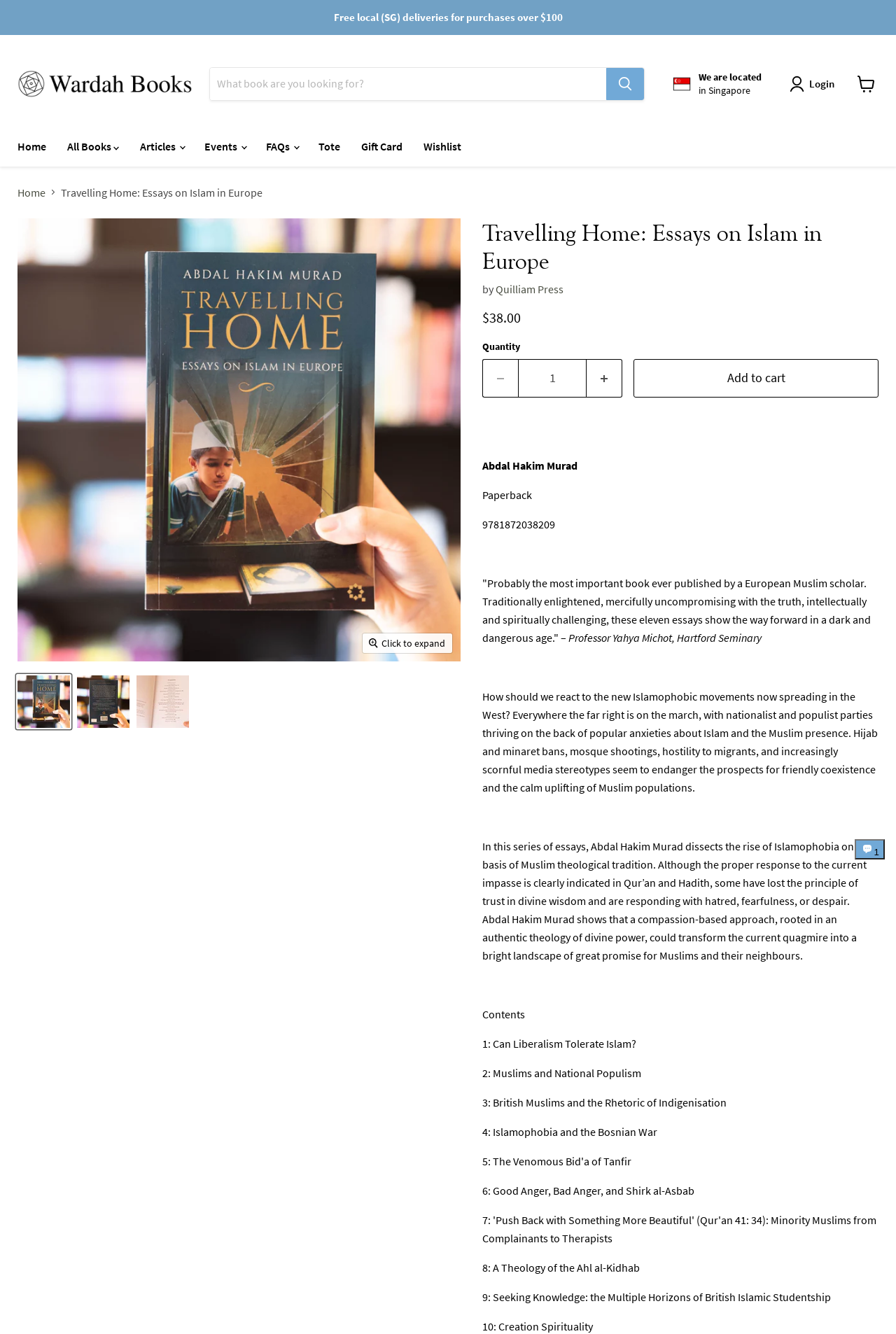Please specify the bounding box coordinates of the clickable region necessary for completing the following instruction: "Click to expand". The coordinates must consist of four float numbers between 0 and 1, i.e., [left, top, right, bottom].

[0.405, 0.475, 0.505, 0.49]